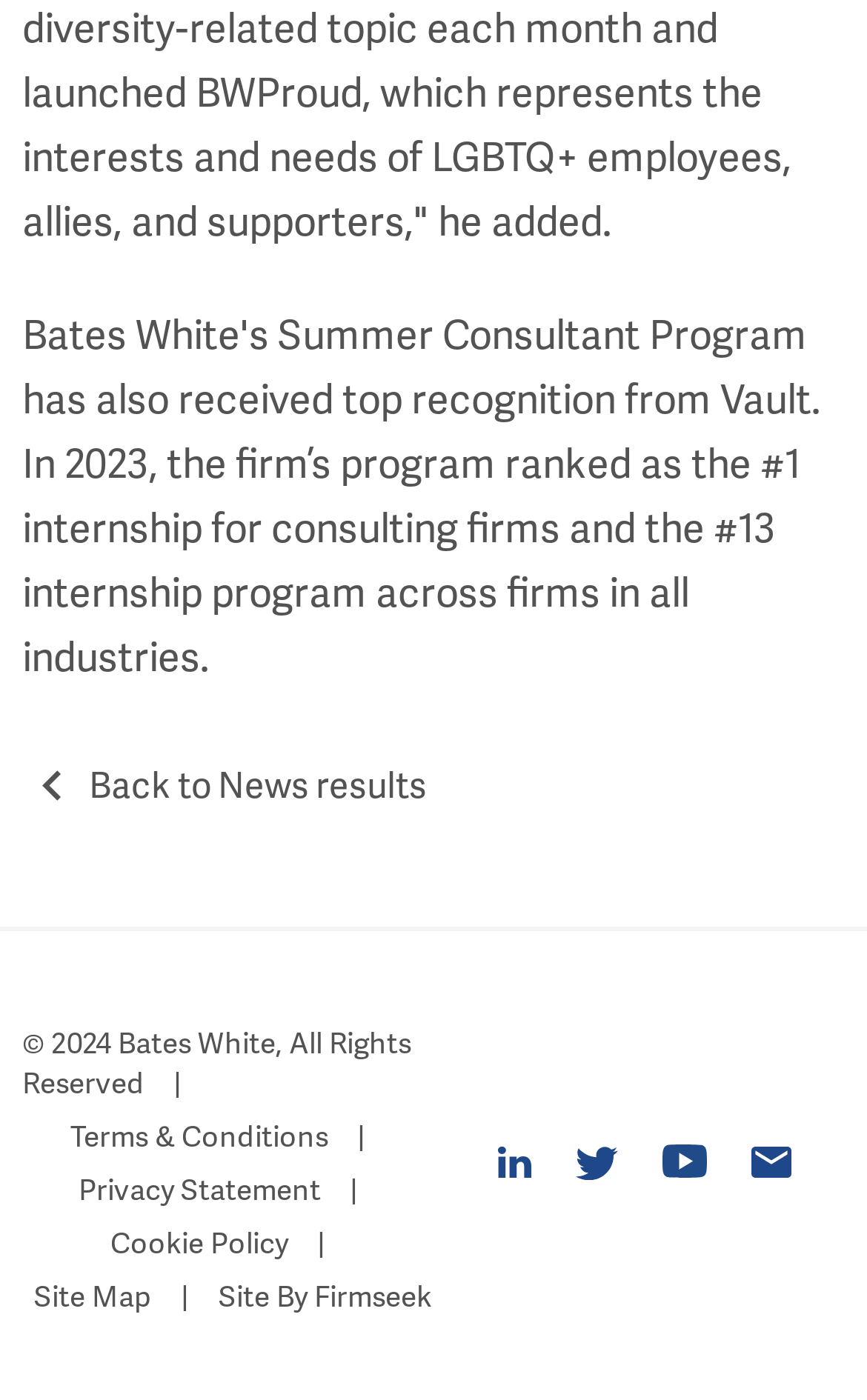Determine the bounding box coordinates for the area that should be clicked to carry out the following instruction: "view terms and conditions".

[0.081, 0.796, 0.379, 0.825]